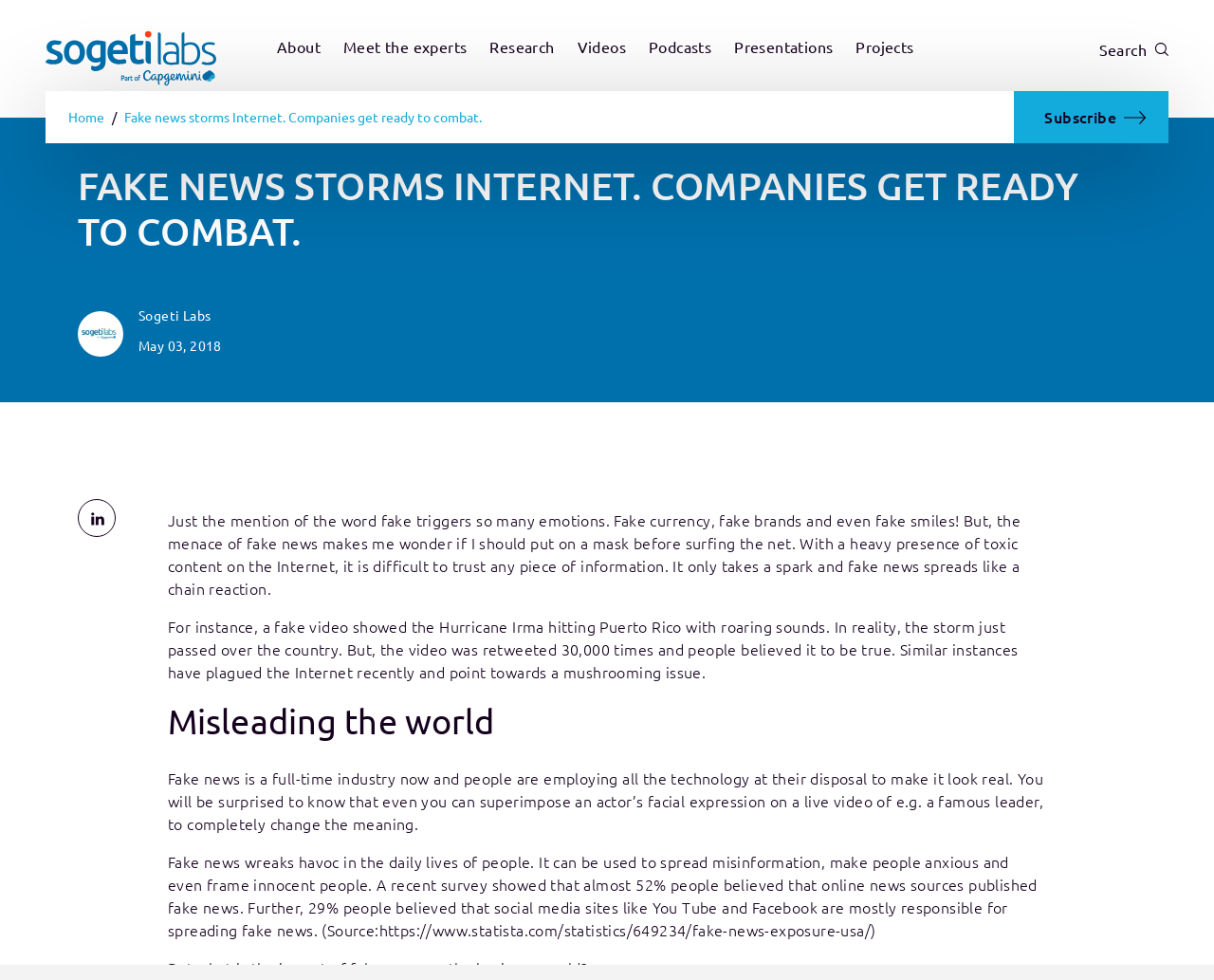What is the name of the company mentioned in the logo?
Please elaborate on the answer to the question with detailed information.

The logo is located at the top left corner of the webpage, and it has an image with the text 'Sogeti Labs' written on it.